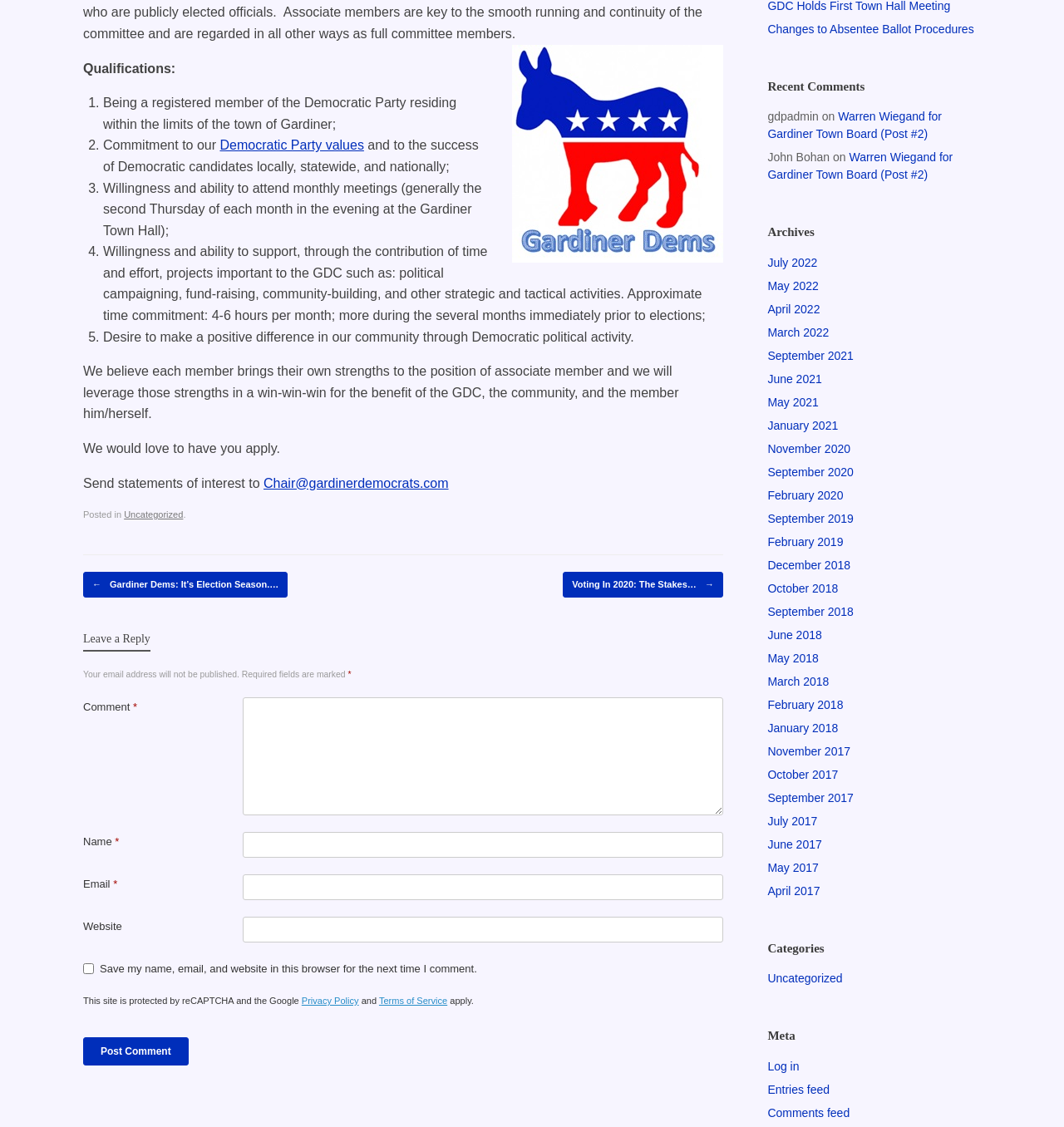Find and provide the bounding box coordinates for the UI element described here: "January 2021". The coordinates should be given as four float numbers between 0 and 1: [left, top, right, bottom].

[0.721, 0.371, 0.788, 0.383]